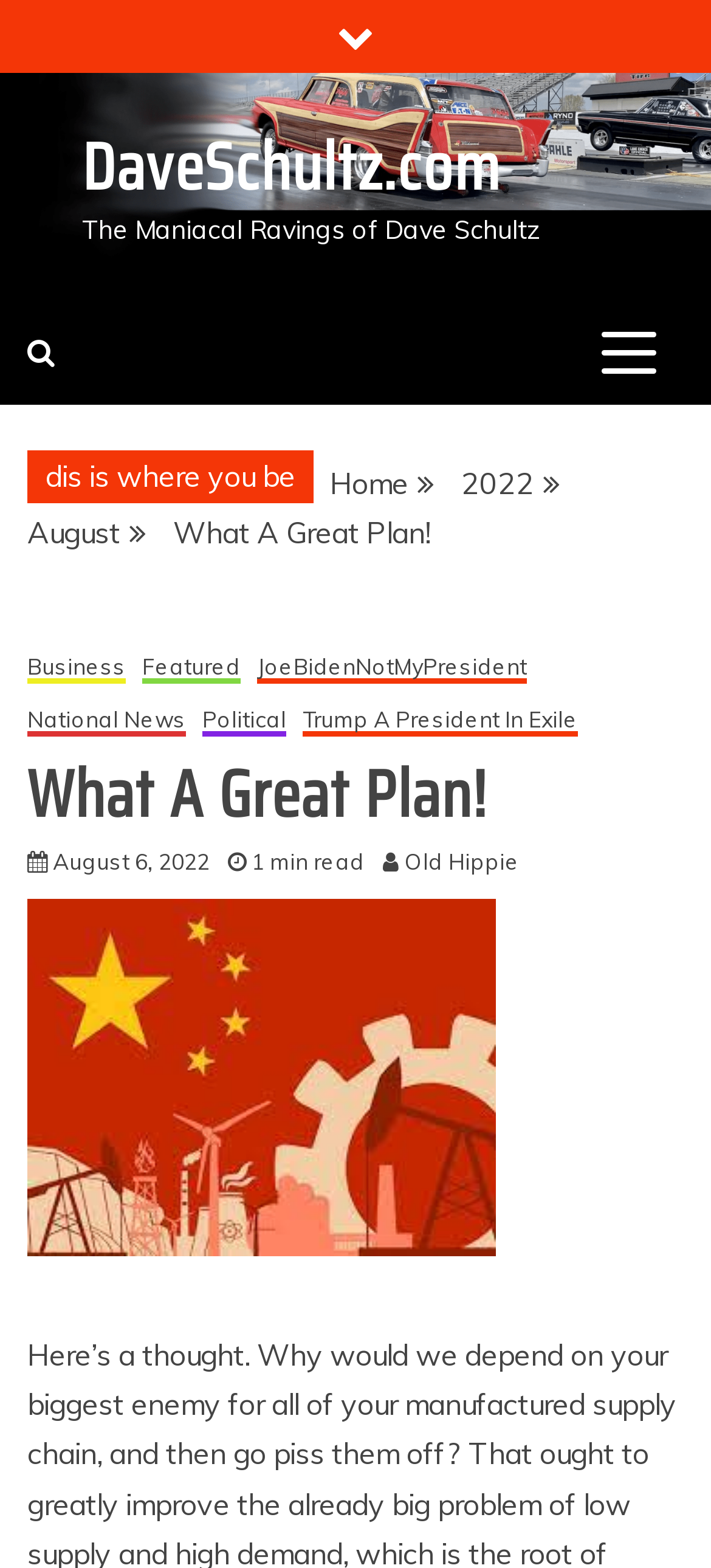Identify the bounding box for the UI element described as: "Trump A President In Exile". Ensure the coordinates are four float numbers between 0 and 1, formatted as [left, top, right, bottom].

[0.426, 0.453, 0.813, 0.47]